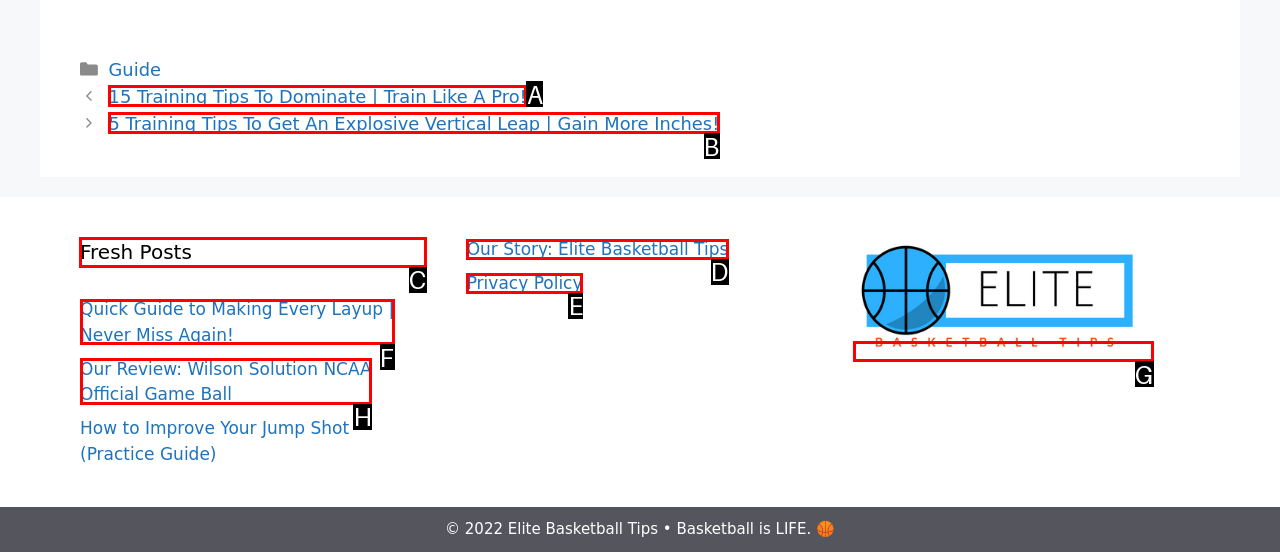Given the task: Read the 'Fresh Posts' section, indicate which boxed UI element should be clicked. Provide your answer using the letter associated with the correct choice.

C